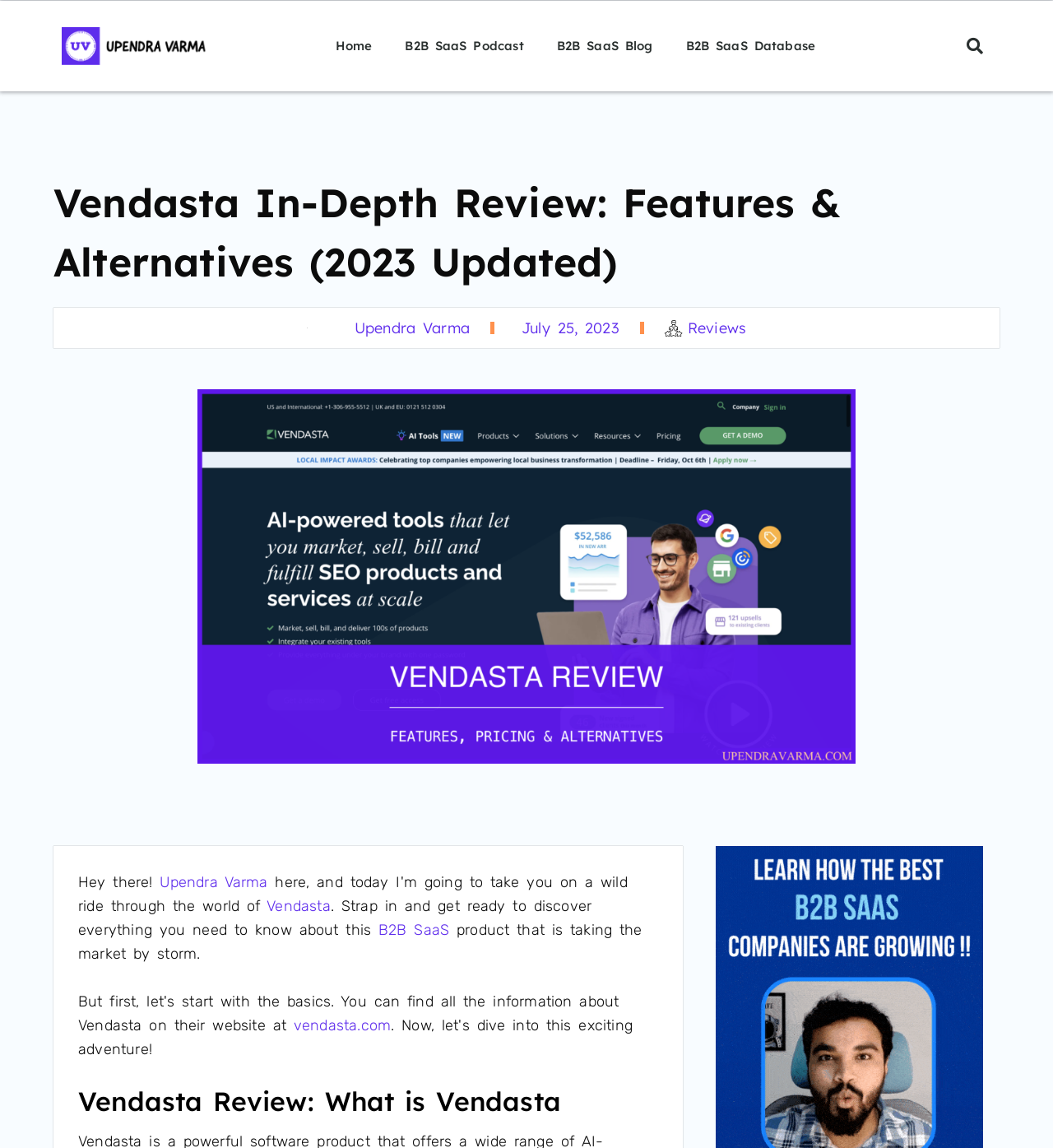Generate a comprehensive description of the webpage content.

The webpage is a review of Vendasta, a B2B SaaS product. At the top, there are five links: "Home", "B2B SaaS Podcast", "B2B SaaS Blog", "B2B SaaS Database", and a search bar with a "Search" button. Below the top links, there is a main heading "Vendasta In-Depth Review: Features & Alternatives (2023 Updated)".

On the left side, there is a profile section with a small image of the author, Upendra Varma, and a link to his name. Next to the profile section, there is a link to the date "July 25, 2023". Below the profile section, there is a link to "Reviews".

The main content of the webpage starts with a greeting "Hey there!" followed by a brief introduction to the review. The introduction mentions the product Vendasta and its impact on the market. There is also a link to "Vendasta" and "B2B SaaS" within the introduction.

Below the introduction, there is a subheading "Vendasta Review: What is Vendasta" which marks the beginning of the review.